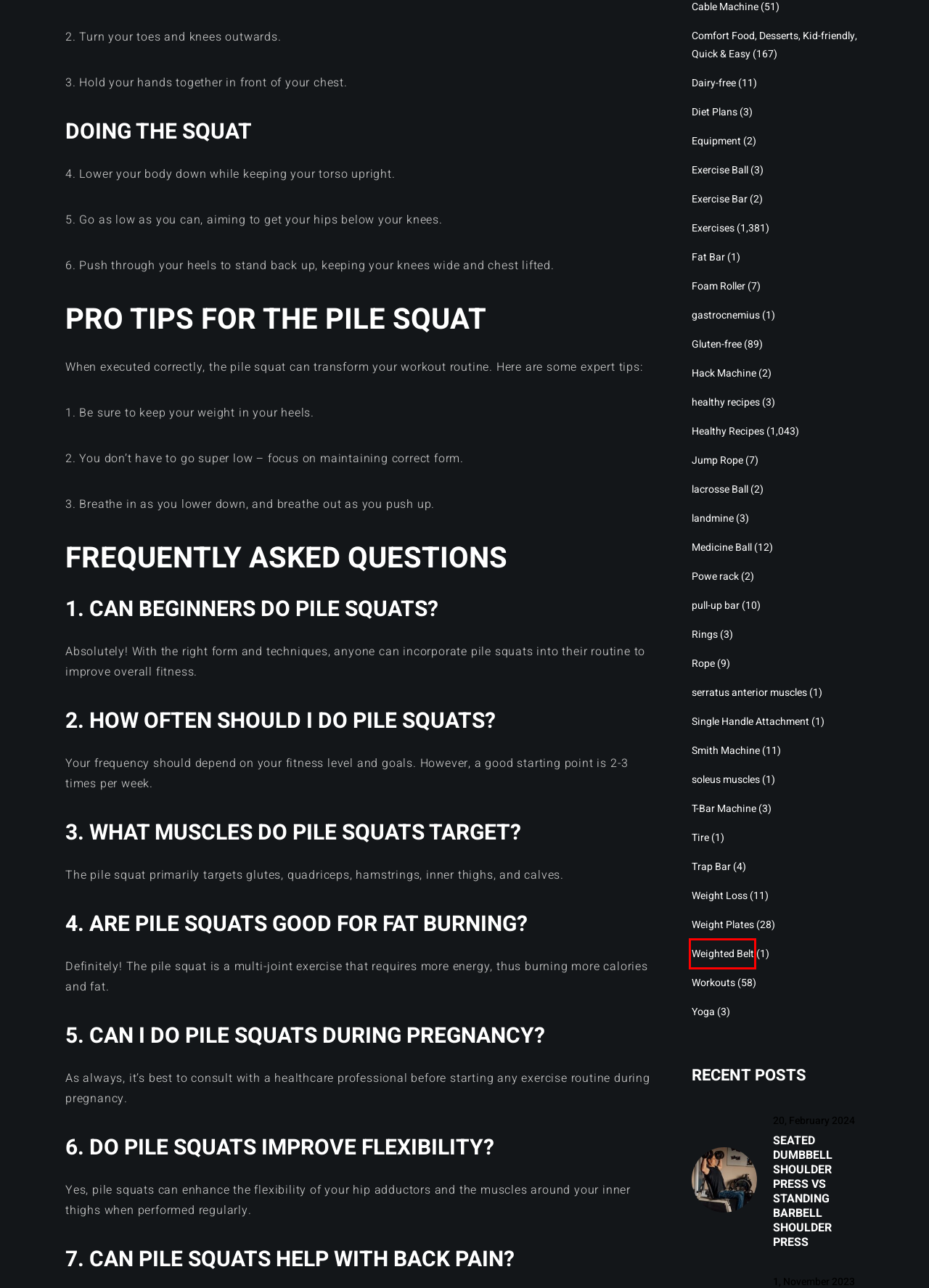Given a webpage screenshot with a red bounding box around a particular element, identify the best description of the new webpage that will appear after clicking on the element inside the red bounding box. Here are the candidates:
A. Exercise Ball Archives | AH7.fit™
B. pull-up bar Archives | AH7.fit™
C. Weight Loss Archives | AH7.fit™
D. Fat Bar Archives | AH7.fit™
E. landmine Archives | AH7.fit™
F. Powe rack Archives | AH7.fit™
G. Weighted Belt Archives | AH7.fit™
H. Seated dumbbell shoulder press vs standing barbell shoulder press | AH7.fit™

G